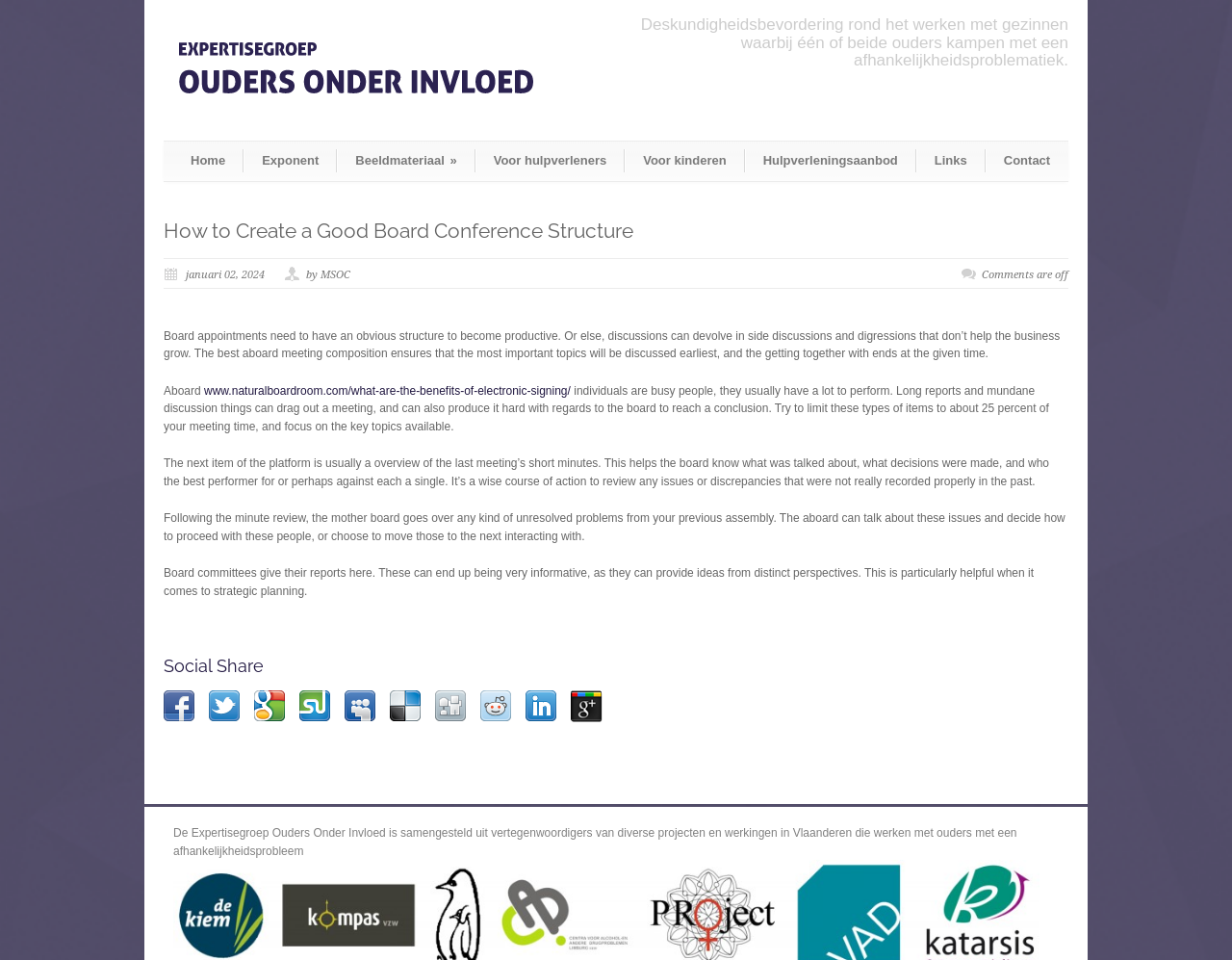Locate the coordinates of the bounding box for the clickable region that fulfills this instruction: "Read the article 'How to Create a Good Board Conference Structure'".

[0.133, 0.229, 0.867, 0.268]